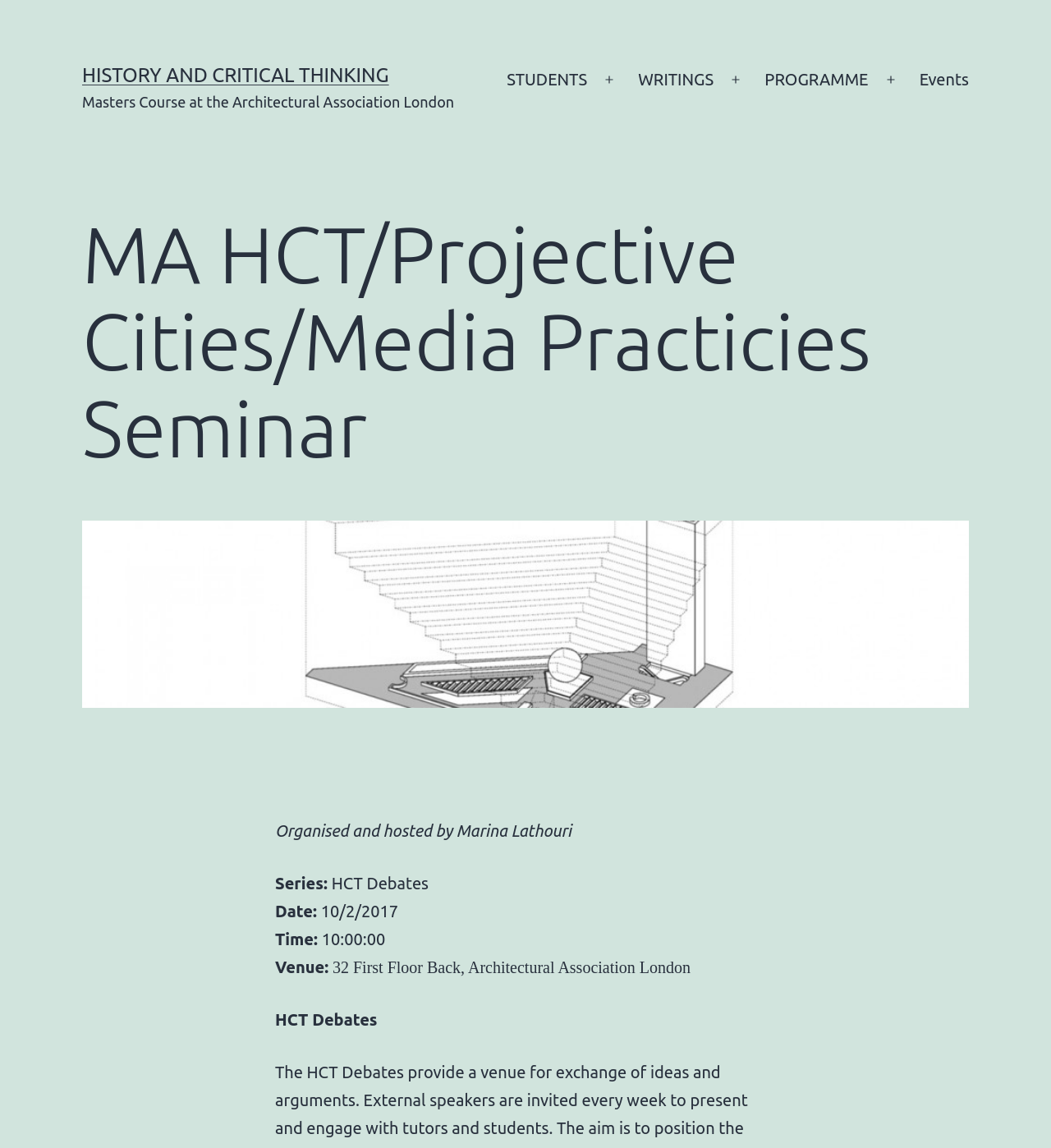Please respond in a single word or phrase: 
What is the venue of the event?

32 First Floor Back, Architectural Association London